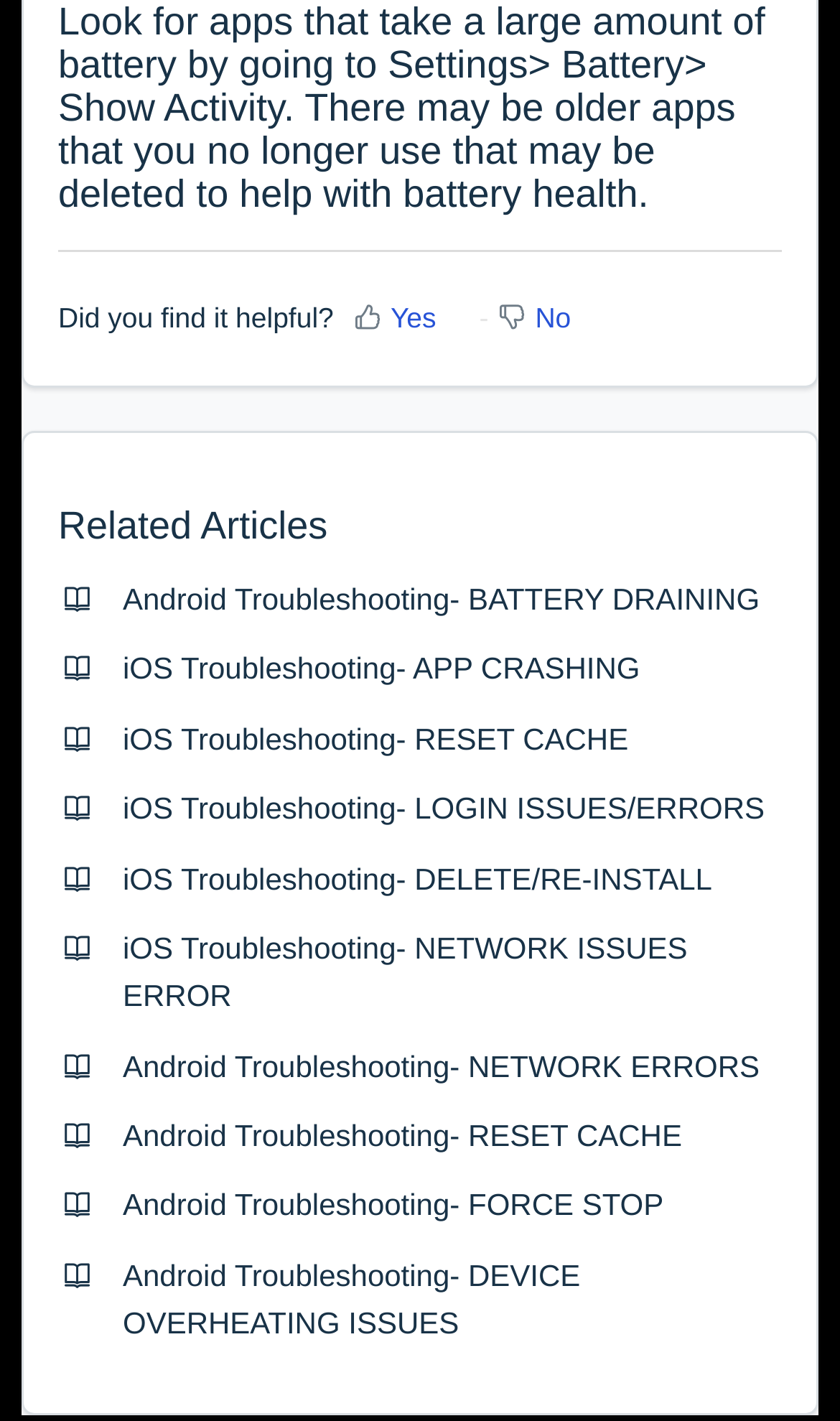Please predict the bounding box coordinates of the element's region where a click is necessary to complete the following instruction: "Click on 'No'". The coordinates should be represented by four float numbers between 0 and 1, i.e., [left, top, right, bottom].

[0.628, 0.212, 0.68, 0.235]